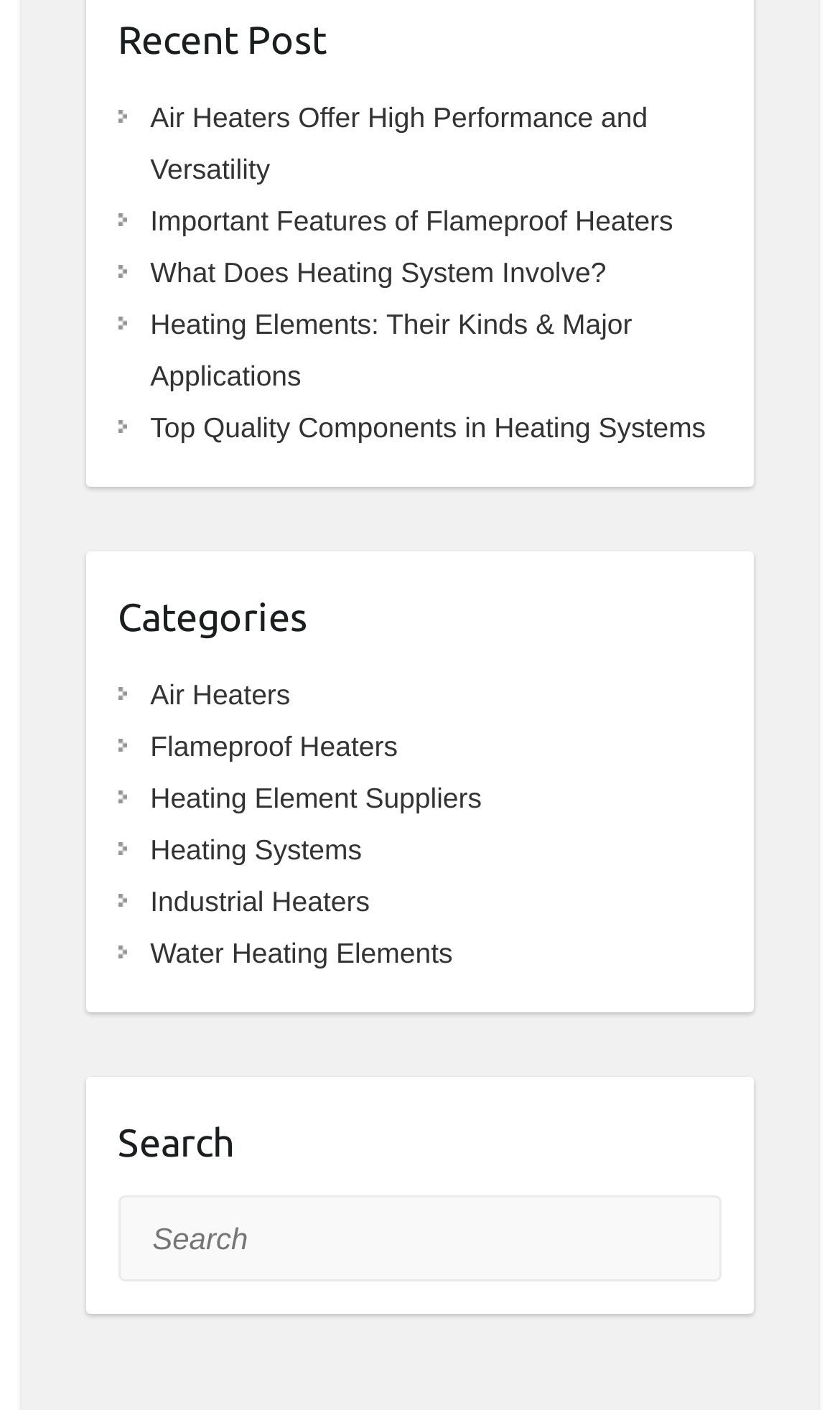How many categories are listed on the webpage?
Carefully analyze the image and provide a detailed answer to the question.

The categories listed on the webpage are 'Air Heaters', 'Flameproof Heaters', 'Heating Element Suppliers', 'Heating Systems', 'Industrial Heaters', and 'Water Heating Elements'.